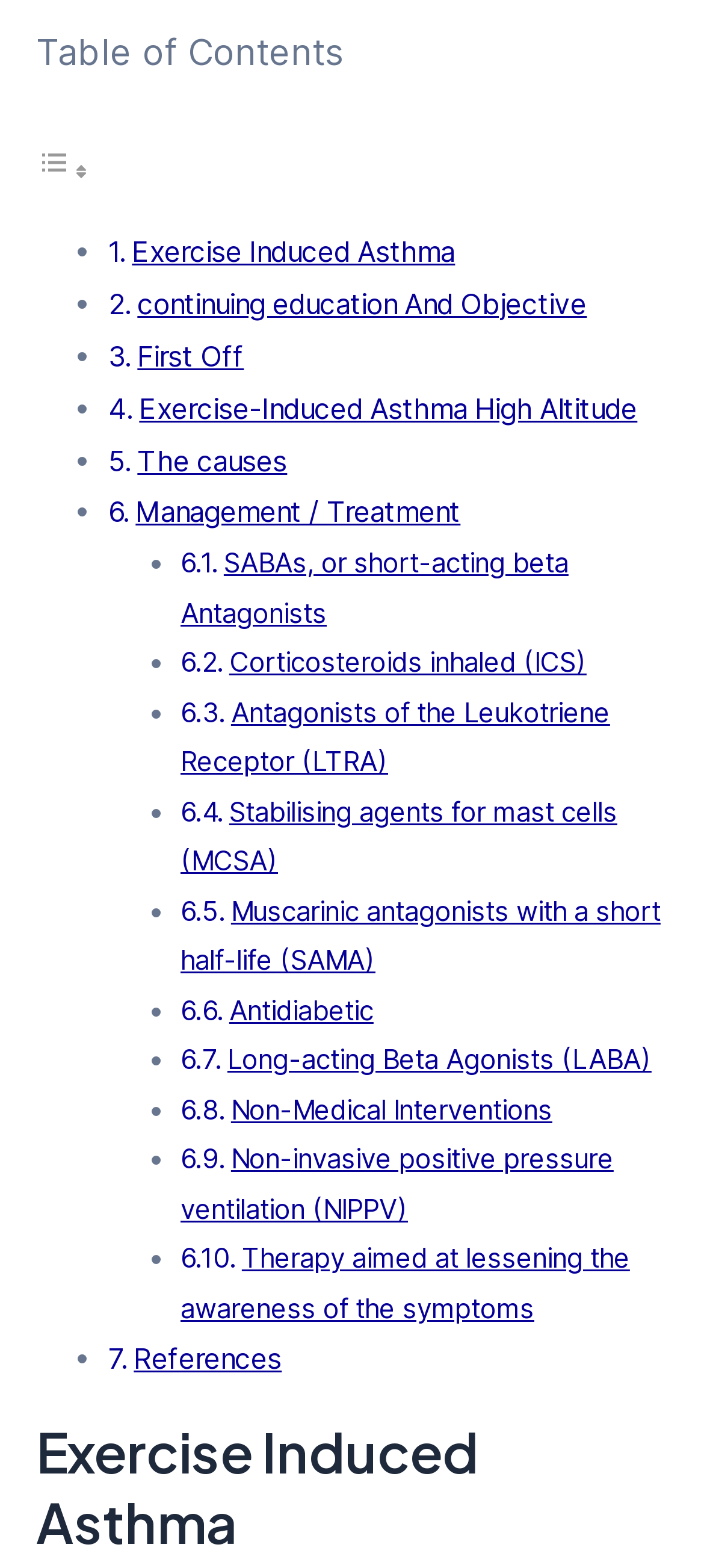What is the main topic of this webpage?
Kindly offer a comprehensive and detailed response to the question.

The main topic of this webpage is 'Exercise Induced Asthma' which can be inferred from the heading 'Exercise Induced Asthma' at the bottom of the webpage.